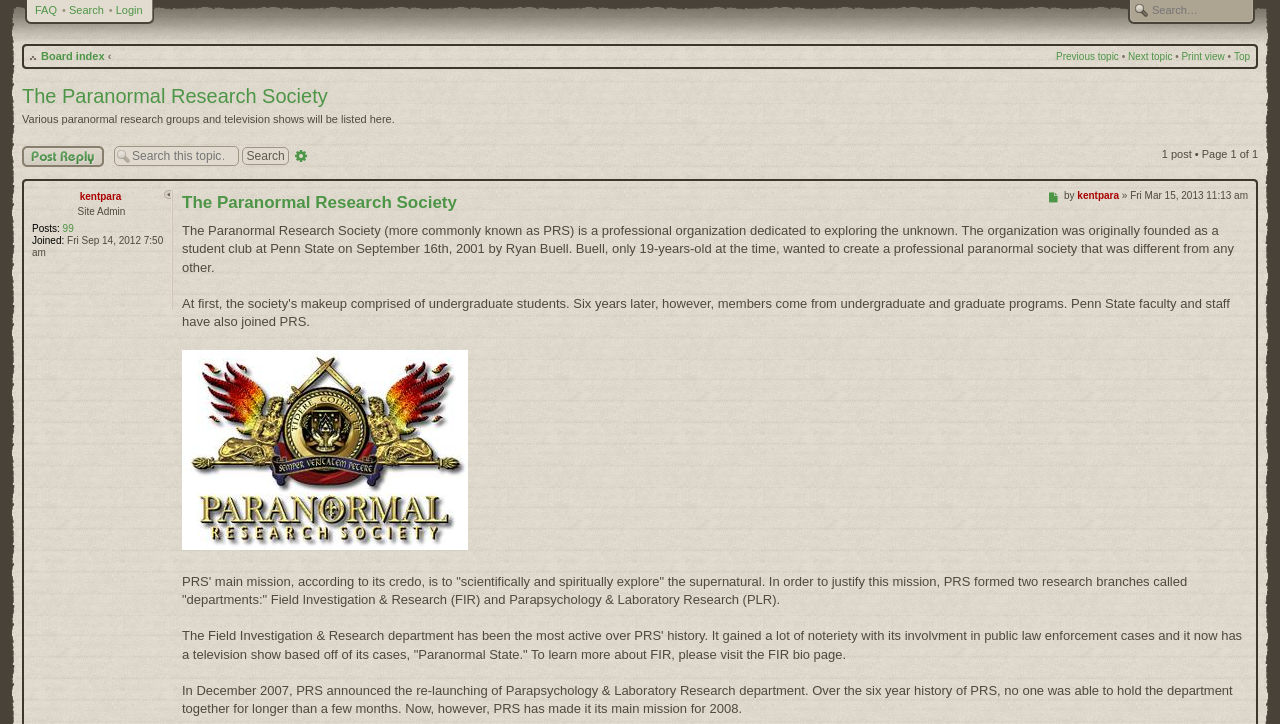Highlight the bounding box coordinates of the element that should be clicked to carry out the following instruction: "Go to FAQ page". The coordinates must be given as four float numbers ranging from 0 to 1, i.e., [left, top, right, bottom].

[0.027, 0.006, 0.045, 0.022]